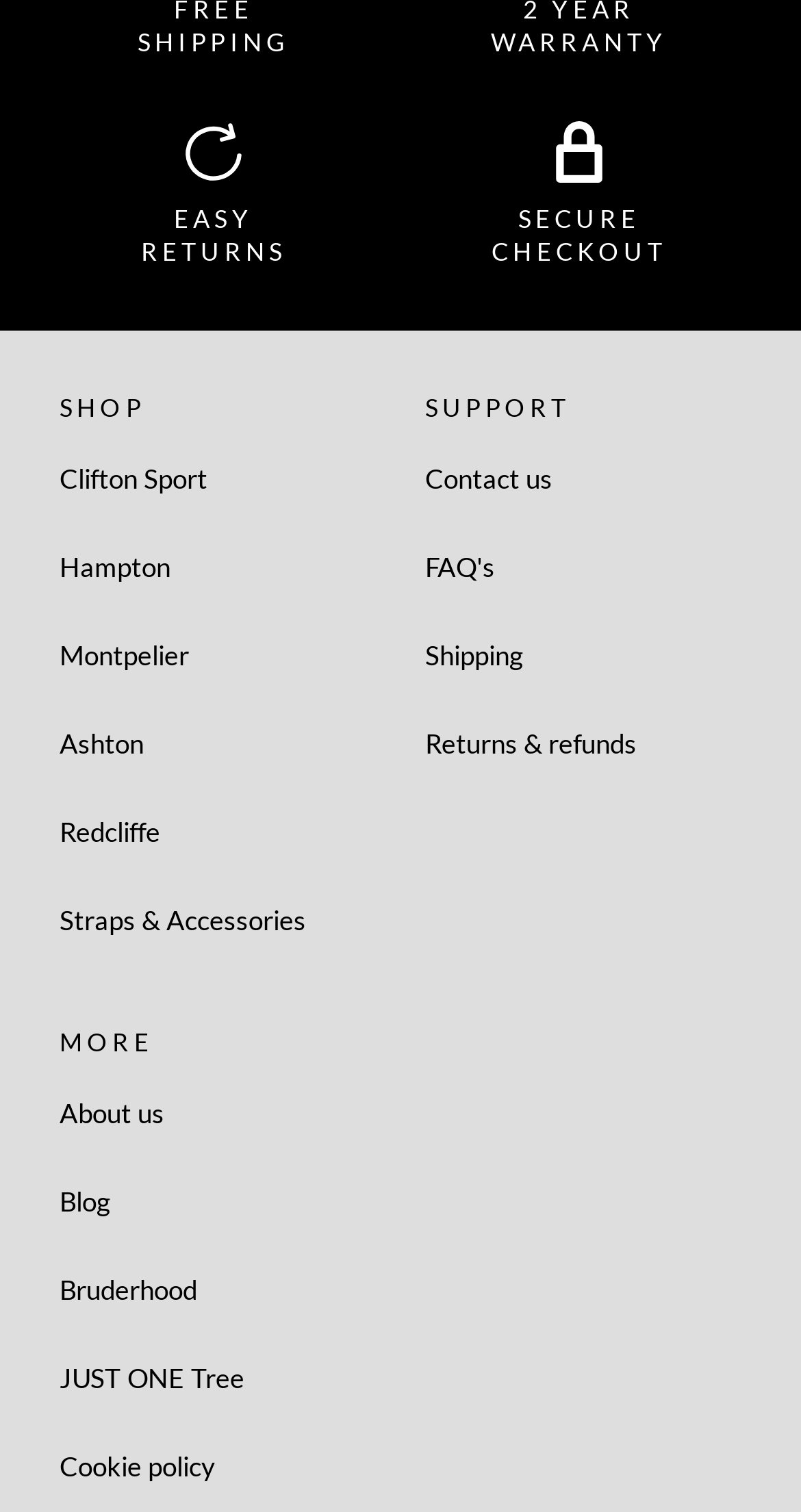Please provide a short answer using a single word or phrase for the question:
What is the second option in the top menu?

Clifton Sport